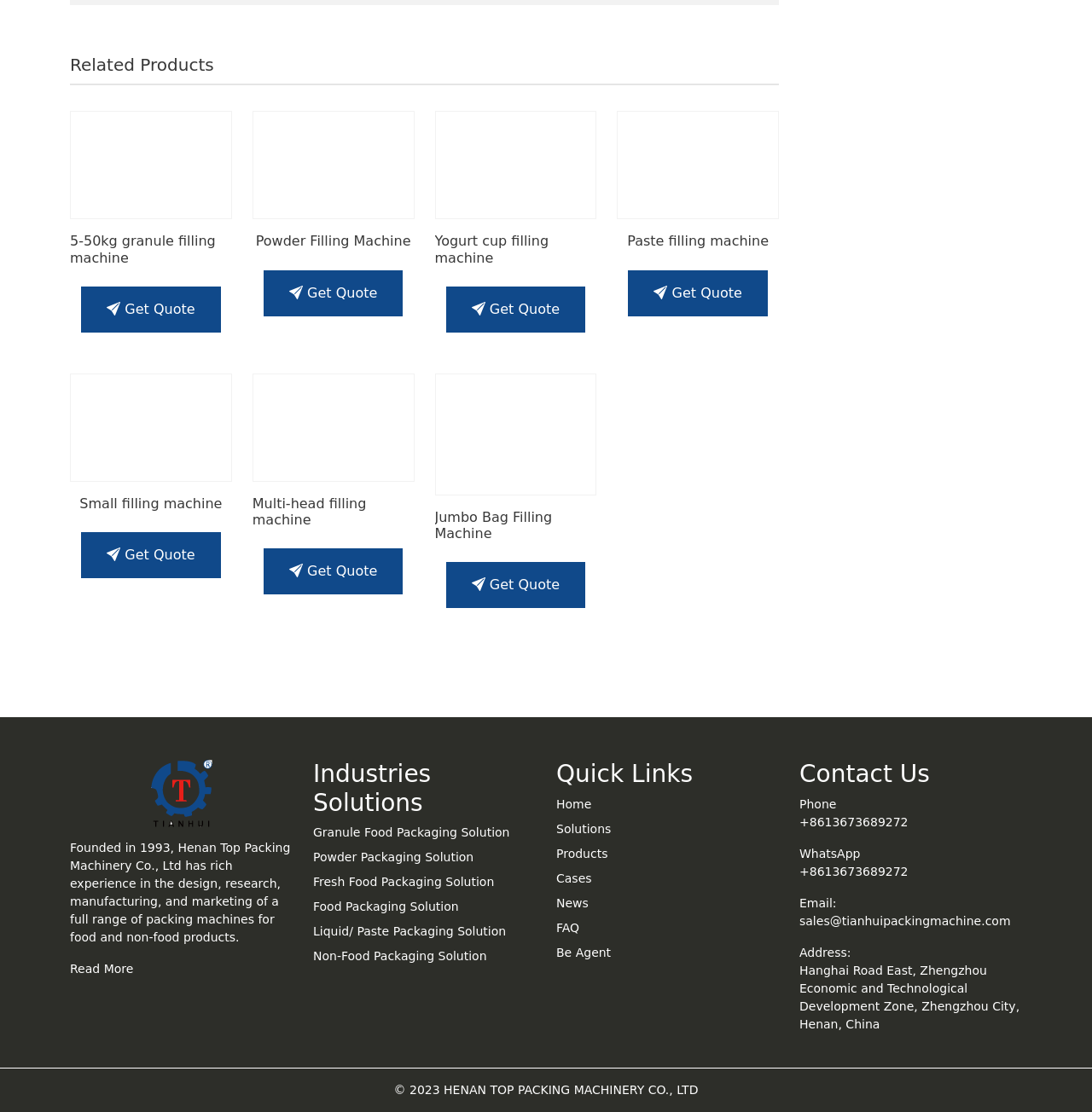What are the industries solutions provided by the company?
Provide a detailed and extensive answer to the question.

The industries solutions provided by the company can be found in the links under the 'Industries Solutions' heading. They are Granule Food Packaging Solution, Powder Packaging Solution, Fresh Food Packaging Solution, Food Packaging Solution, Liquid/Paste Packaging Solution, and Non-Food Packaging Solution.